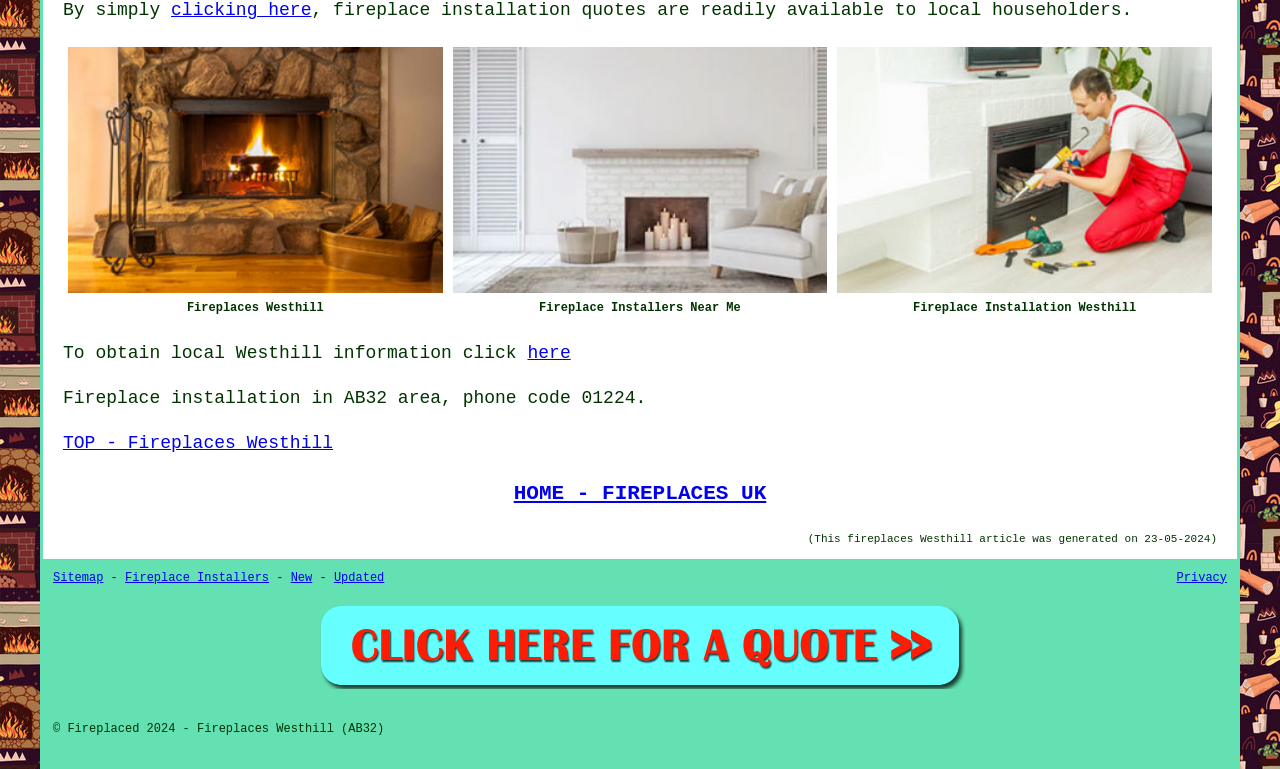Answer the following in one word or a short phrase: 
What can be obtained by clicking 'here'?

Local Westhill information